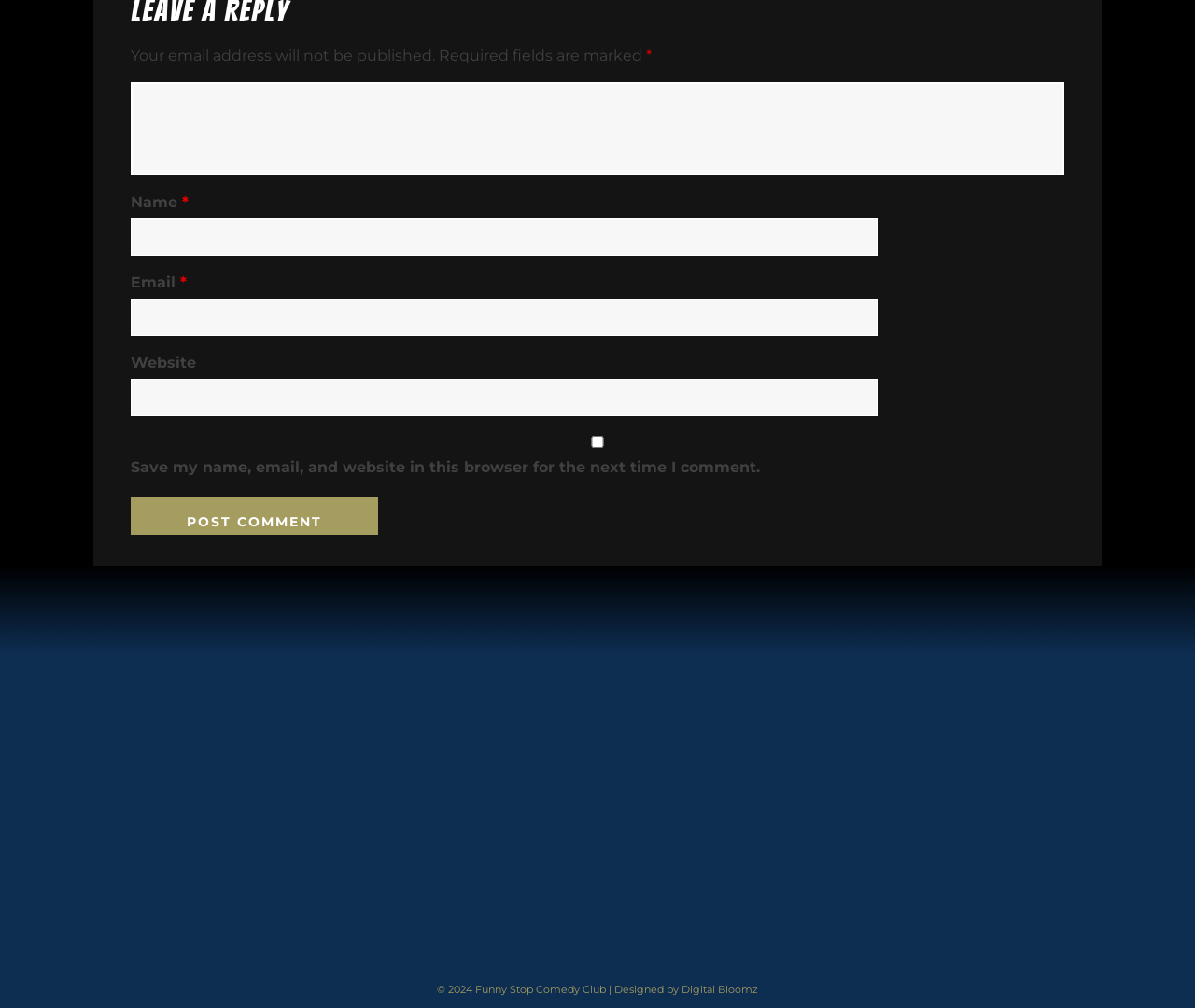Return the bounding box coordinates of the UI element that corresponds to this description: "Visit our Facebook". The coordinates must be given as four float numbers in the range of 0 and 1, [left, top, right, bottom].

[0.595, 0.945, 0.616, 0.971]